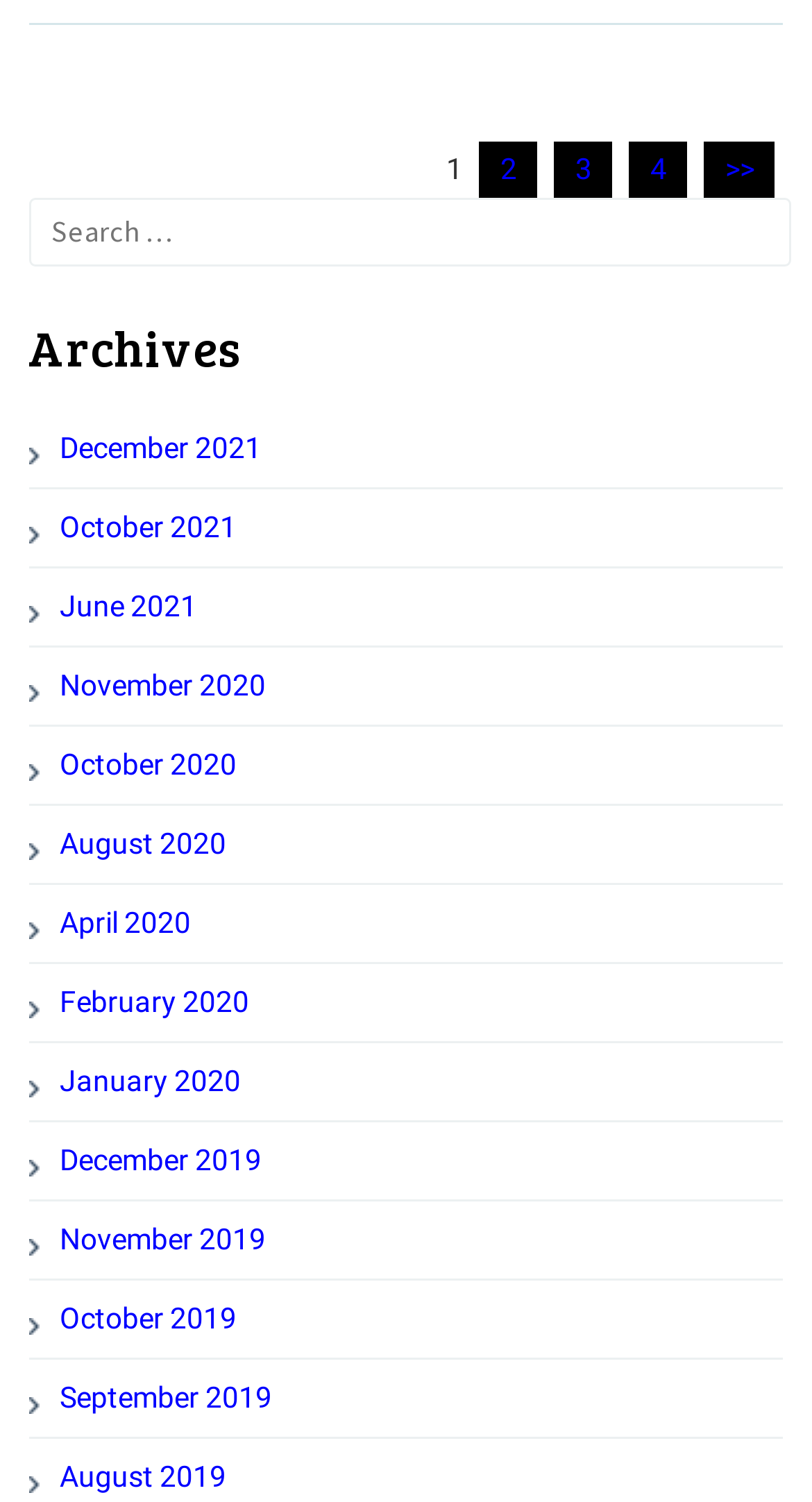Give a concise answer using one word or a phrase to the following question:
What is the earliest archive month?

January 2020